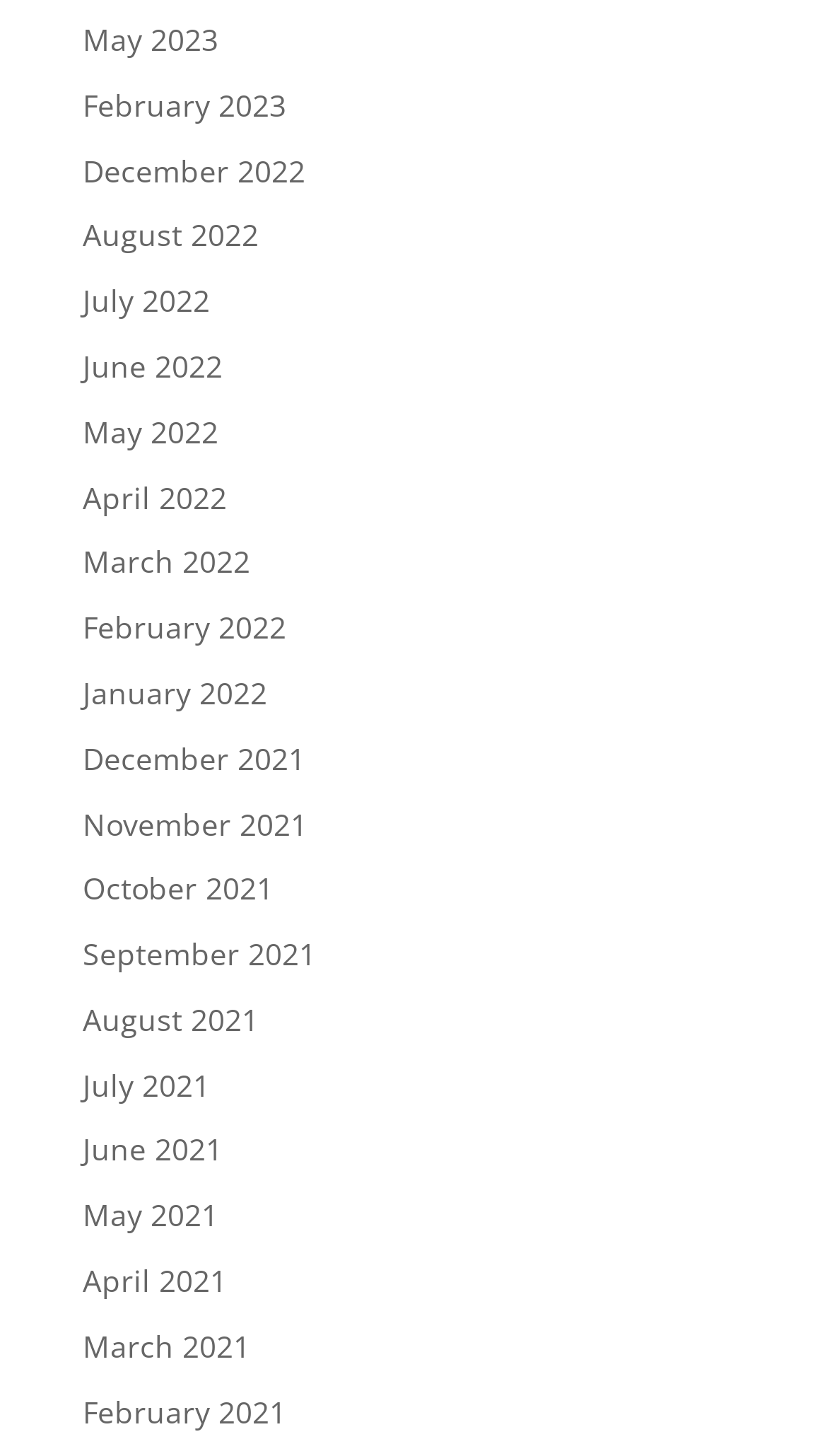How many links are there in total?
Analyze the image and provide a thorough answer to the question.

I can count the number of links in the list, and I find that there are 24 links in total, each representing a month from 'February 2021' to 'May 2023'.